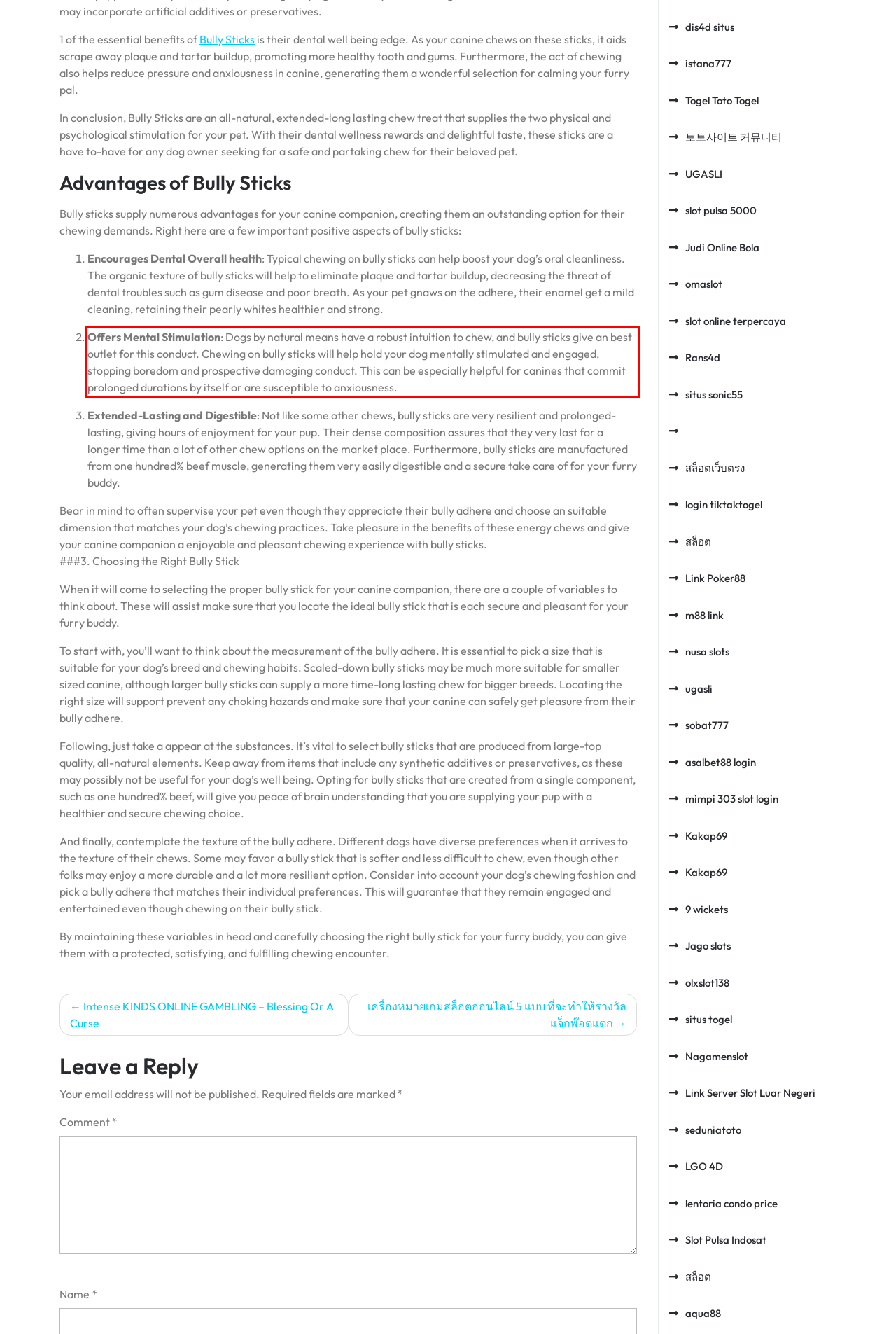There is a UI element on the webpage screenshot marked by a red bounding box. Extract and generate the text content from within this red box.

Offers Mental Stimulation: Dogs by natural means have a robust intuition to chew, and bully sticks give an best outlet for this conduct. Chewing on bully sticks will help hold your dog mentally stimulated and engaged, stopping boredom and prospective damaging conduct. This can be especially helpful for canines that commit prolonged durations by itself or are susceptible to anxiousness.